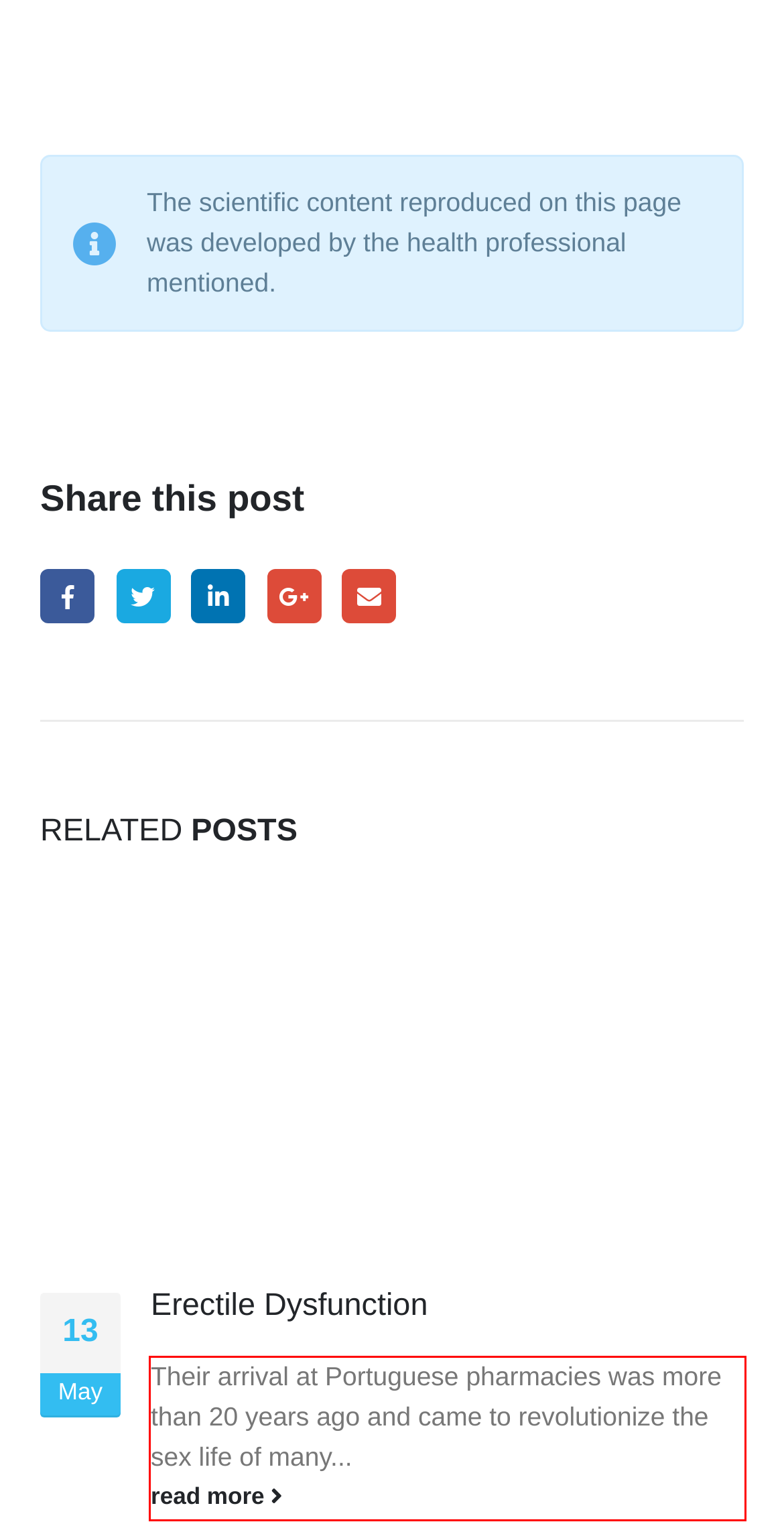Please examine the screenshot of the webpage and read the text present within the red rectangle bounding box.

Their arrival at Portuguese pharmacies was more than 20 years ago and came to revolutionize the sex life of many... read more